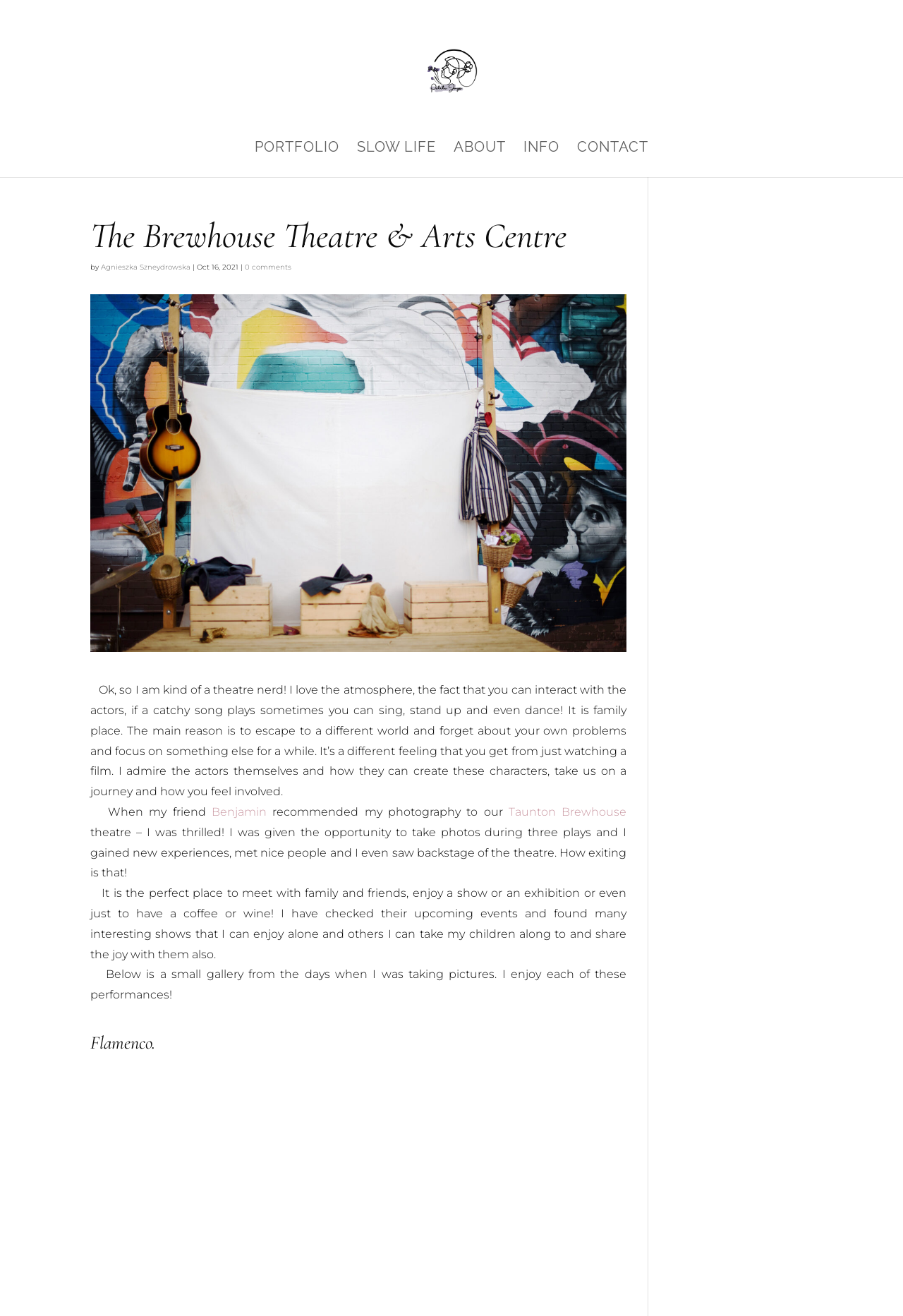Locate the bounding box coordinates of the area that needs to be clicked to fulfill the following instruction: "Check the comments on the post". The coordinates should be in the format of four float numbers between 0 and 1, namely [left, top, right, bottom].

[0.271, 0.199, 0.323, 0.206]